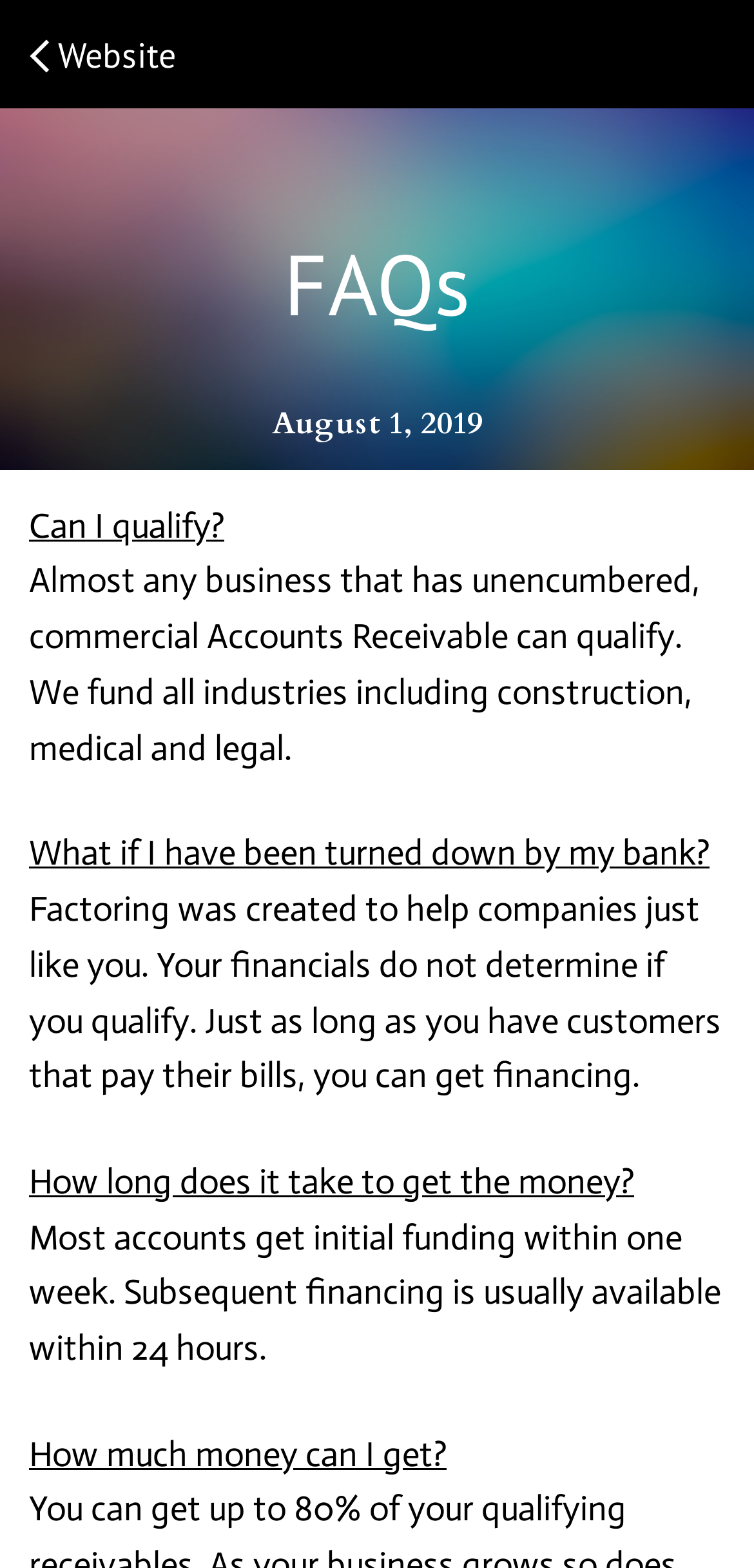Given the description of the UI element: "Website", predict the bounding box coordinates in the form of [left, top, right, bottom], with each value being a float between 0 and 1.

[0.046, 0.021, 0.233, 0.049]